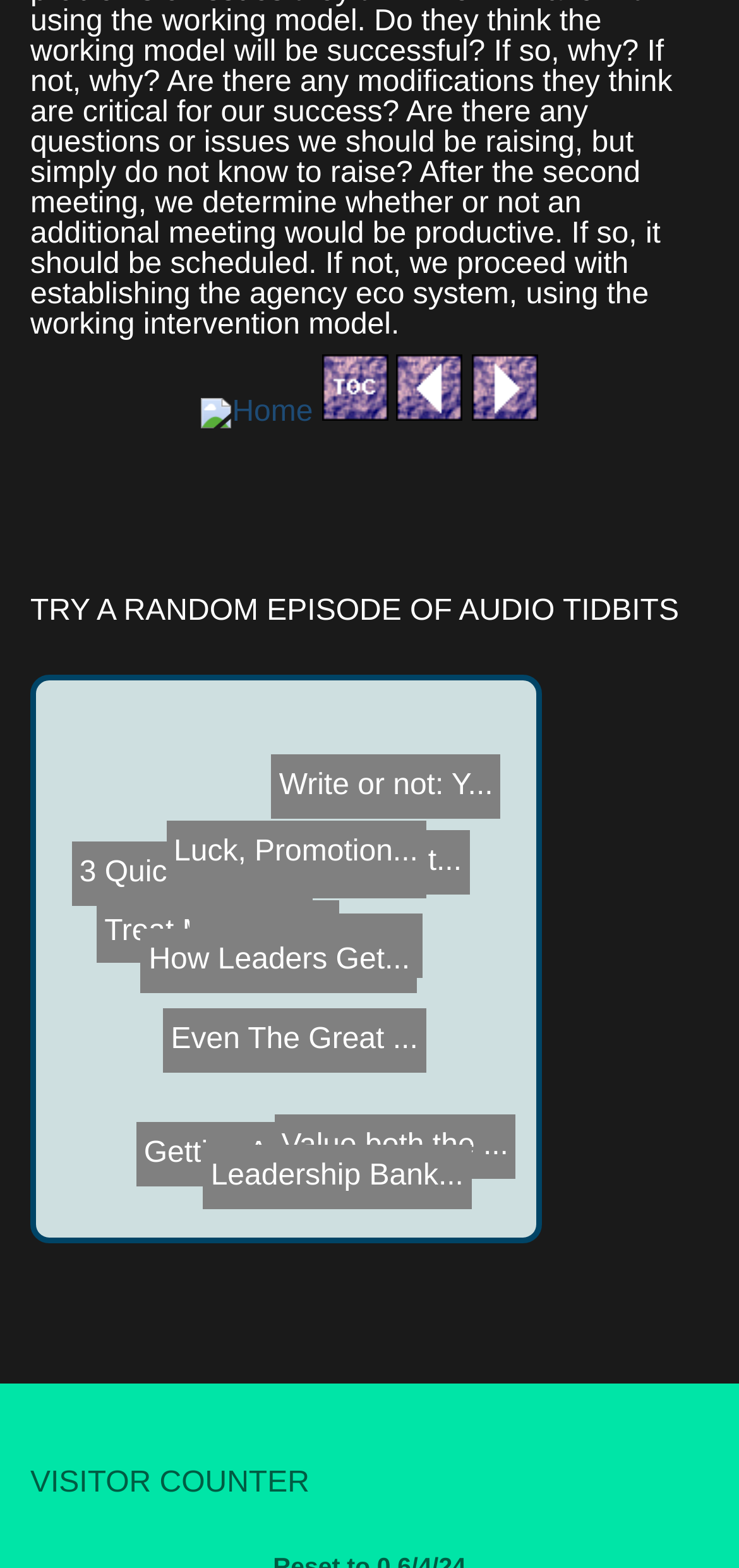Locate the coordinates of the bounding box for the clickable region that fulfills this instruction: "listen to Getting Angry episode".

[0.269, 0.676, 0.592, 0.717]